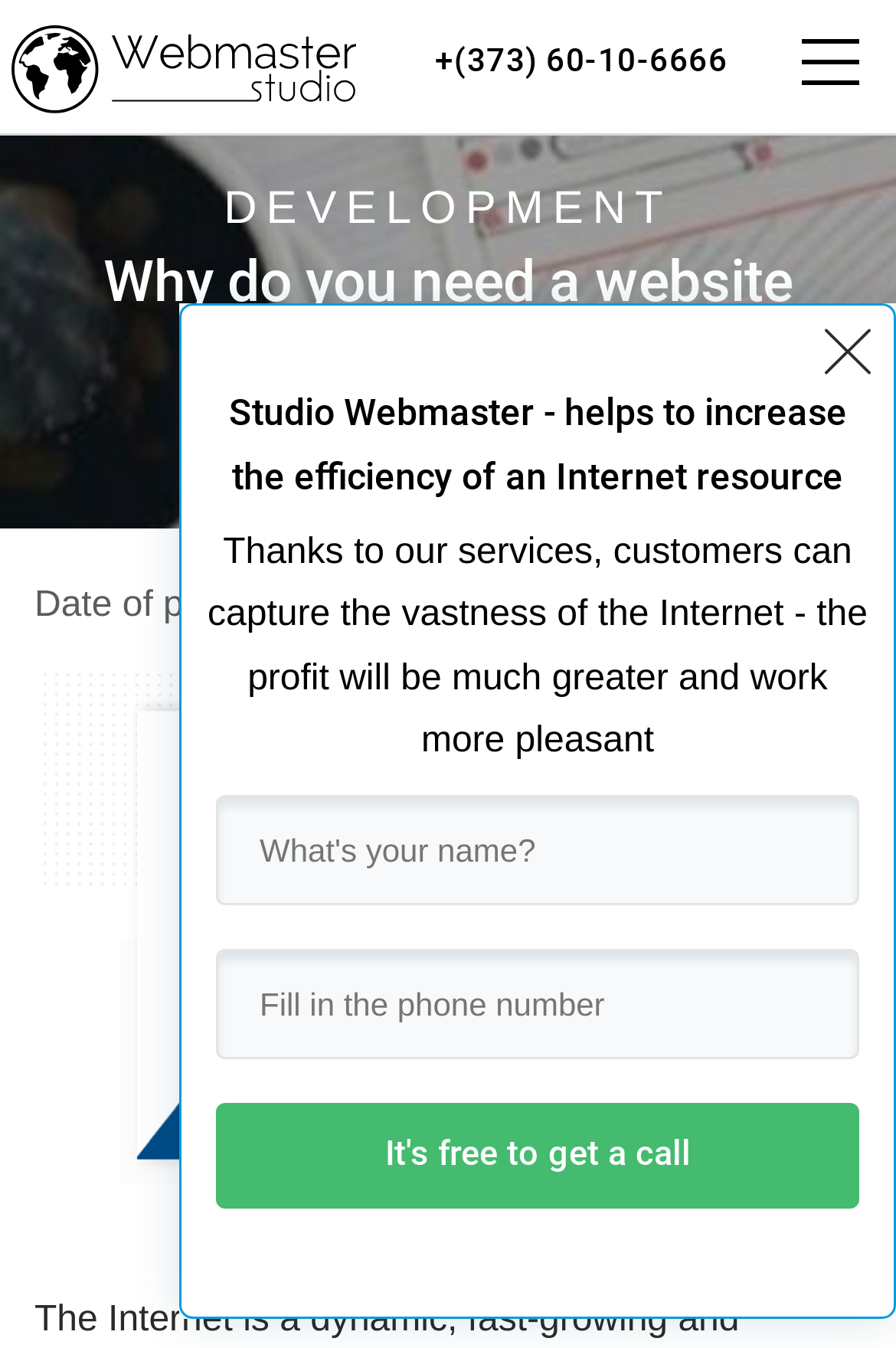Using a single word or phrase, answer the following question: 
What is the purpose of Studio Webmaster?

To increase the efficiency of an Internet resource